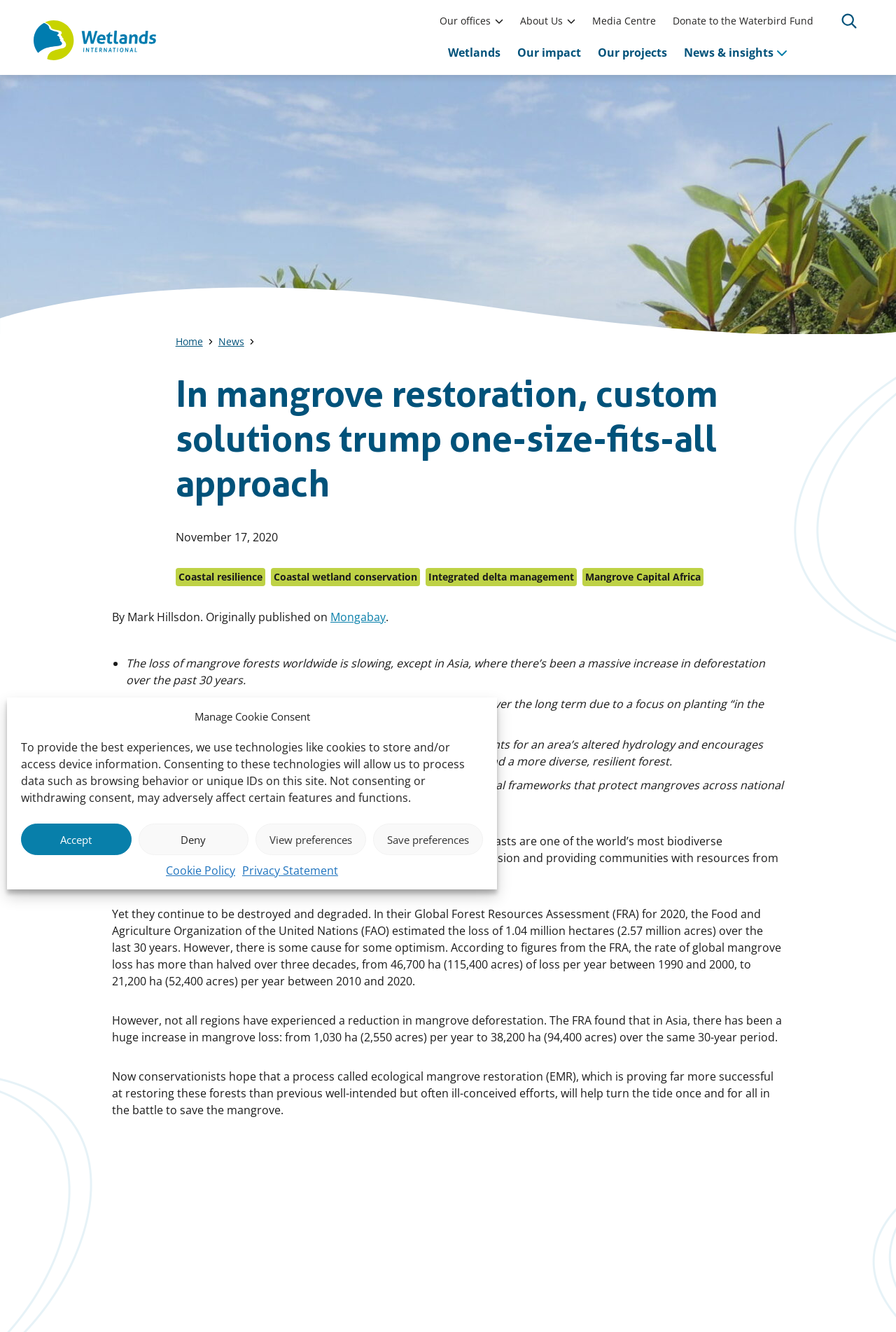What is the purpose of the 'Cookie Policy' link?
Look at the image and respond with a one-word or short phrase answer.

To provide information about cookie usage